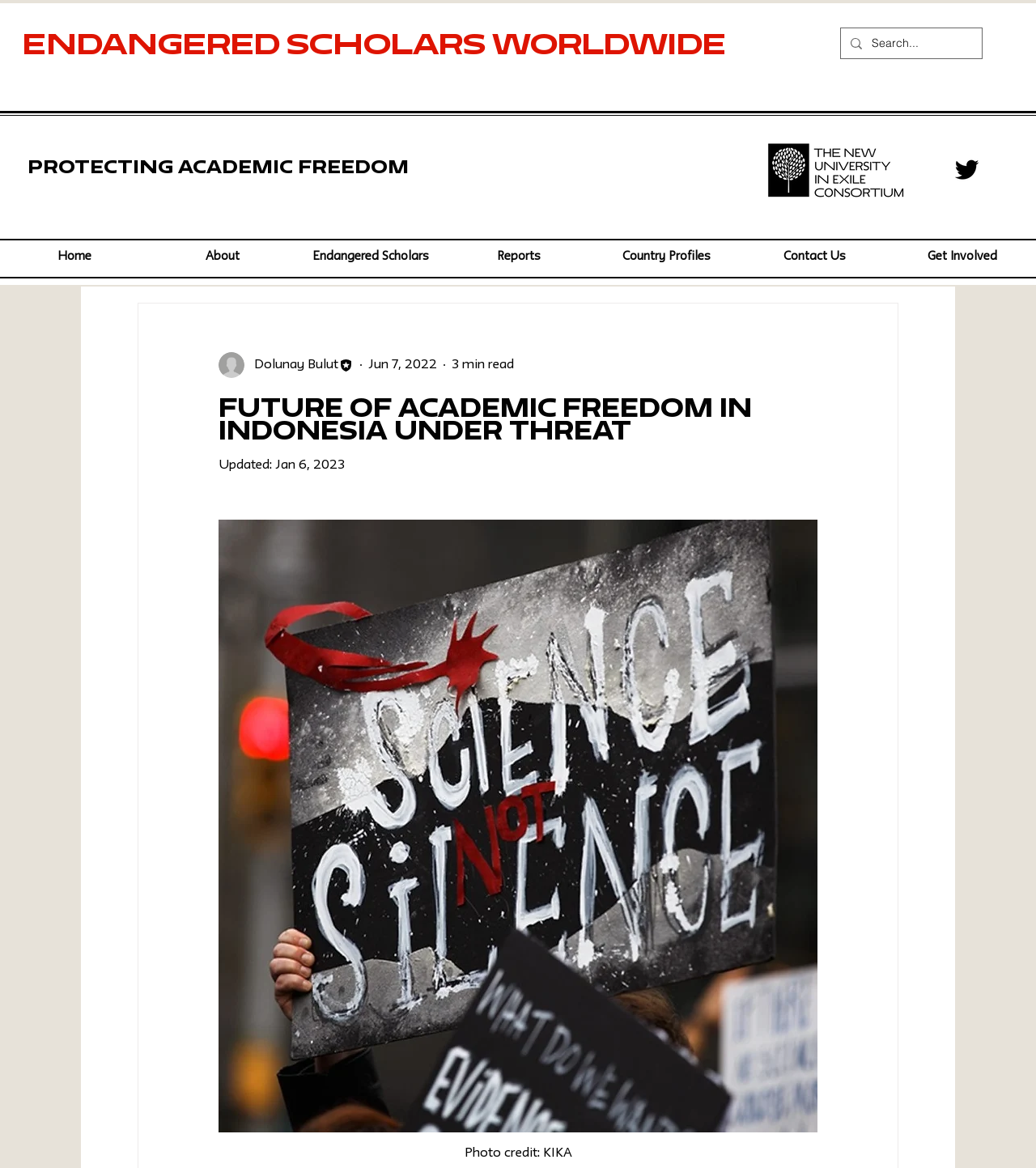Generate a thorough description of the webpage.

The webpage is focused on the topic of academic freedom in Indonesia, with a heading "Future of Academic Freedom in Indonesia Under Threat" at the top. Below this heading, there is a navigation bar with links to different sections of the website, including "Home", "About", "Endangered Scholars", "Reports", "Country Profiles", "Contact Us", and "Get Involved".

To the left of the navigation bar, there is a section with three links: "ENDANGERED SCHOLARS WORLDWIDE", which is divided into three separate links. Above this section, there is a search bar with a magnifying glass icon and a placeholder text "Search...".

On the right side of the page, there is a social media bar with a link to Twitter, represented by the Twitter logo. Below this, there is an image with the caption "180197_UIEC_Lockup.png".

The main content of the page starts with a heading "Protecting Academic Freedom" followed by an article with a title "Future of Academic Freedom in Indonesia Under Threat". The article has a byline with the writer's name, Dolunay Bulut, and their title, Editor, accompanied by a small image of the writer. The article also has a publication date, June 7, 2022, and an estimated reading time of 3 minutes.

The article is followed by a section with an updated date, January 6, 2023, and a photo credit to KIKA. Below this, there is a large button that spans the width of the page.